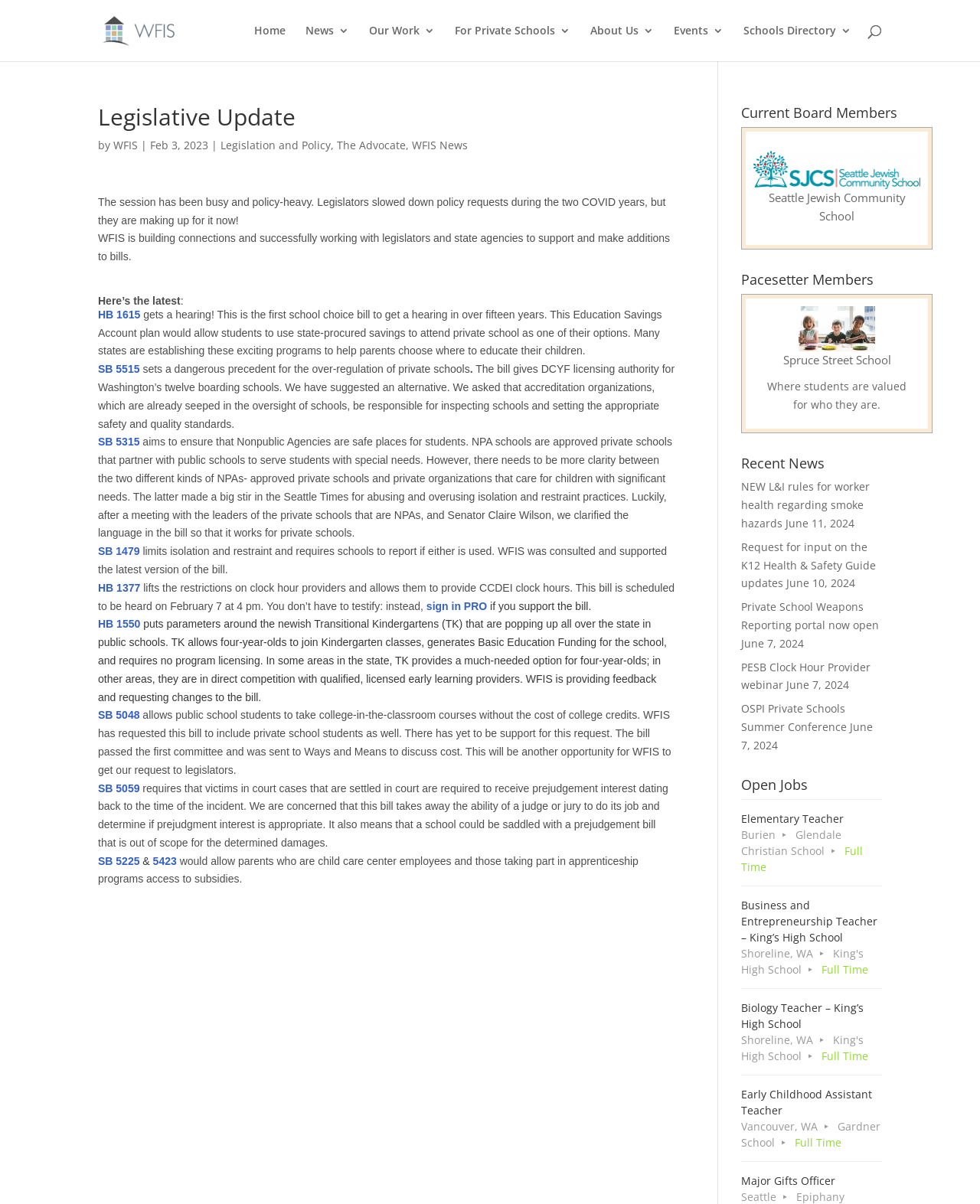Bounding box coordinates should be in the format (top-left x, top-left y, bottom-right x, bottom-right y) and all values should be floating point numbers between 0 and 1. Determine the bounding box coordinate for the UI element described as: The Advocate

[0.344, 0.114, 0.414, 0.127]